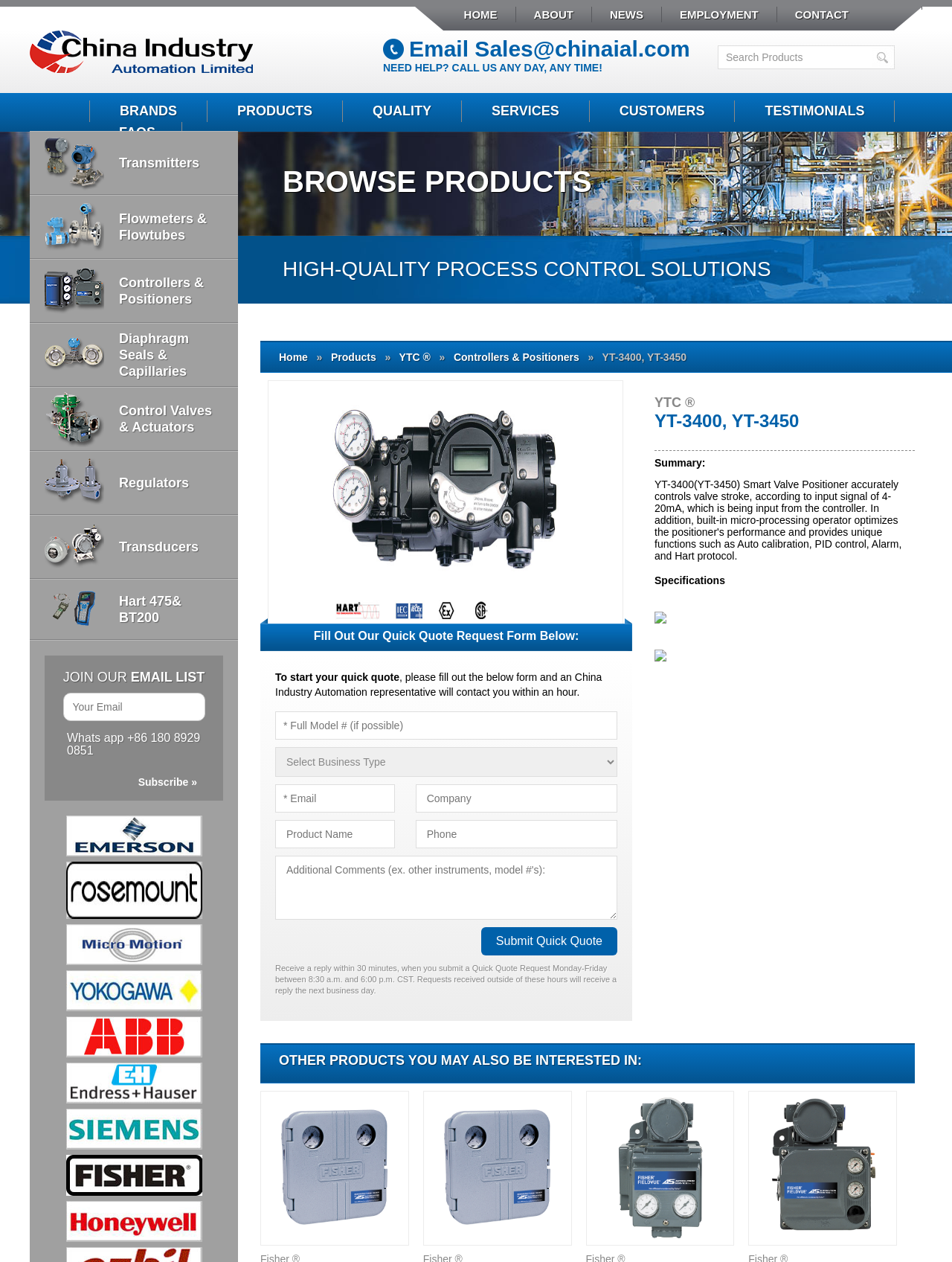Please locate the bounding box coordinates of the region I need to click to follow this instruction: "Subscribe to the email list".

[0.078, 0.615, 0.207, 0.624]